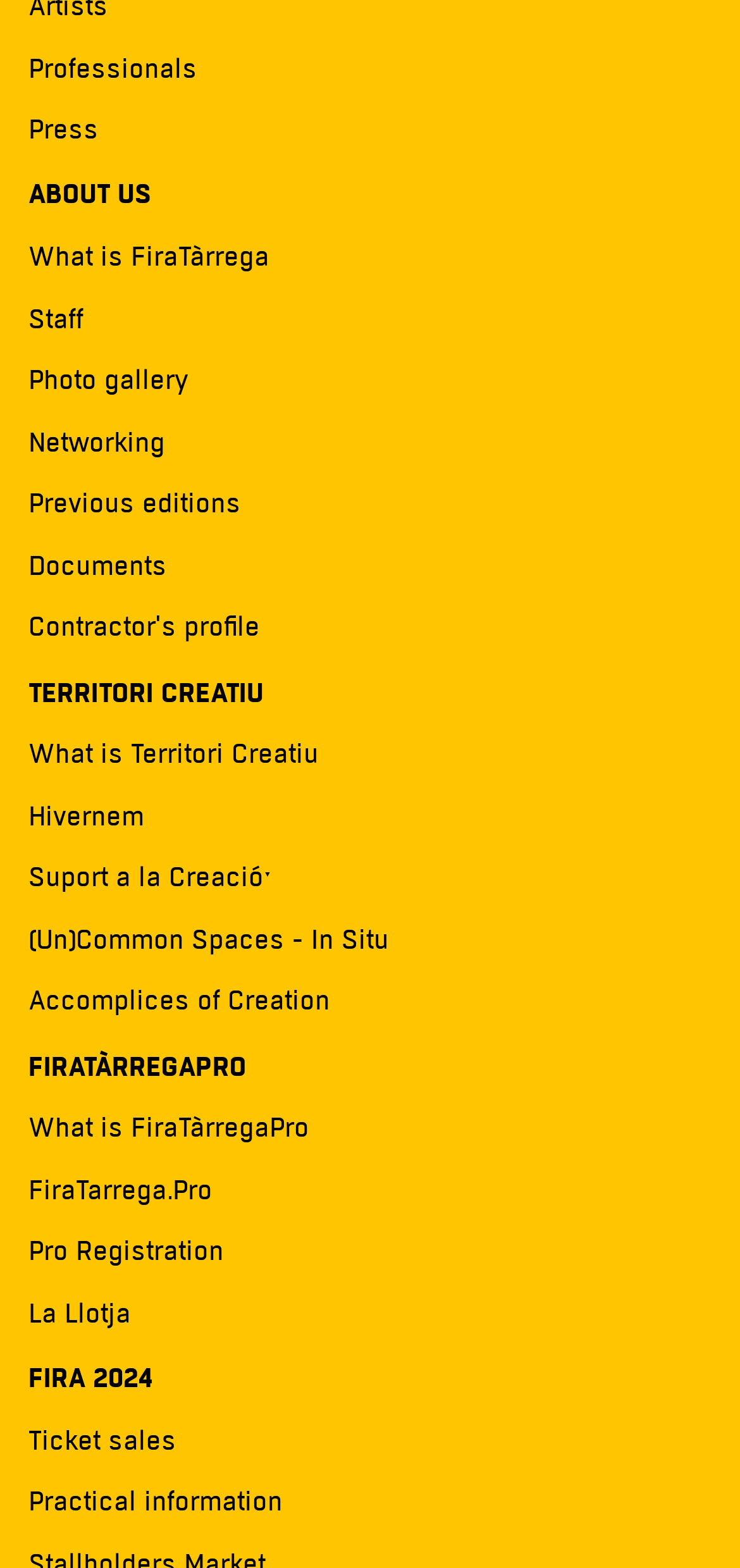Provide the bounding box coordinates of the HTML element this sentence describes: "April 2023". The bounding box coordinates consist of four float numbers between 0 and 1, i.e., [left, top, right, bottom].

None